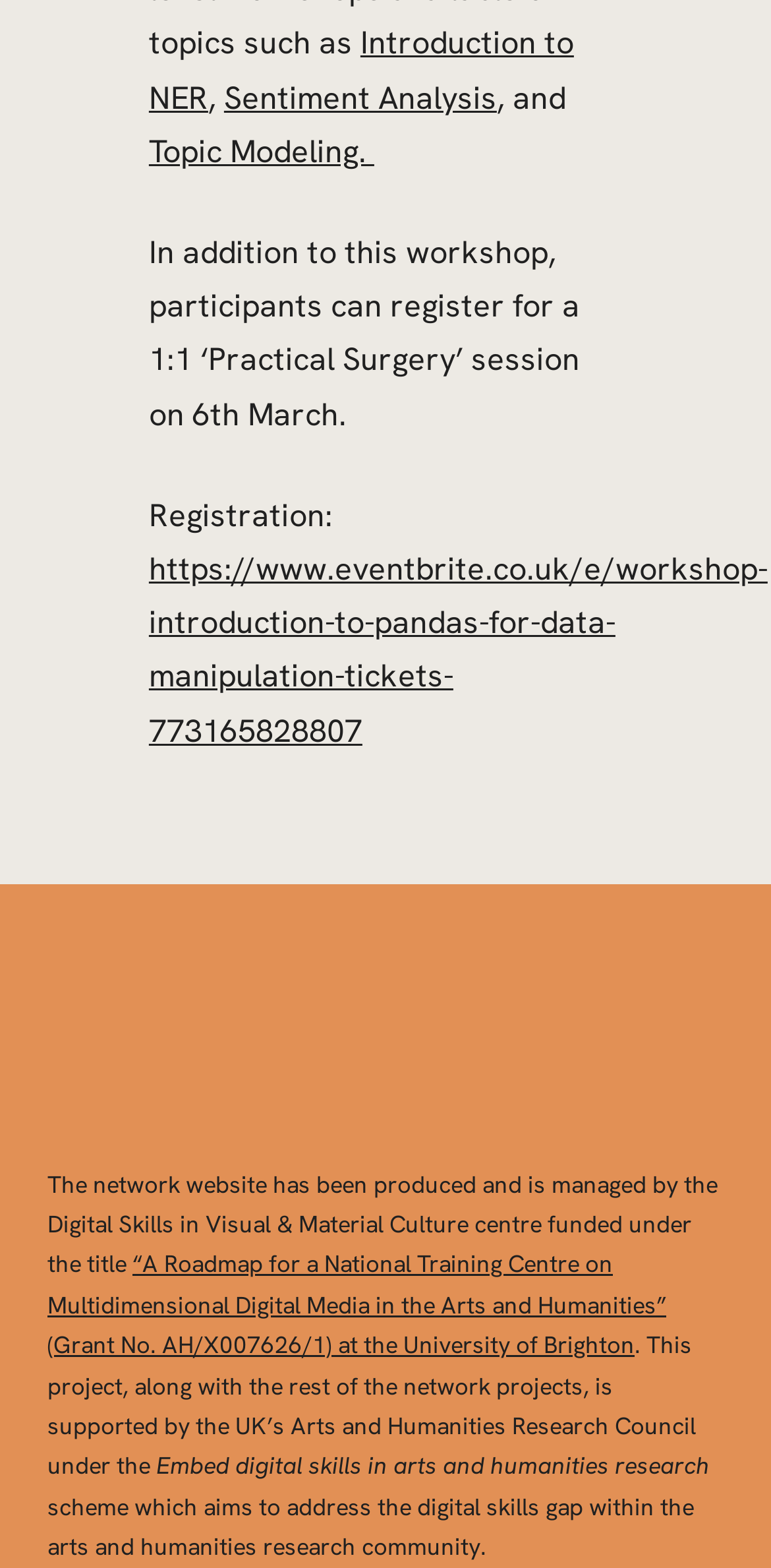Who funded the Digital Skills in Visual & Material Culture centre?
Using the image as a reference, deliver a detailed and thorough answer to the question.

The answer can be found by reading the text in the webpage, which states 'This project, along with the rest of the network projects, is supported by the UK’s Arts and Humanities Research Council under the'. This text explicitly mentions the funding agency.